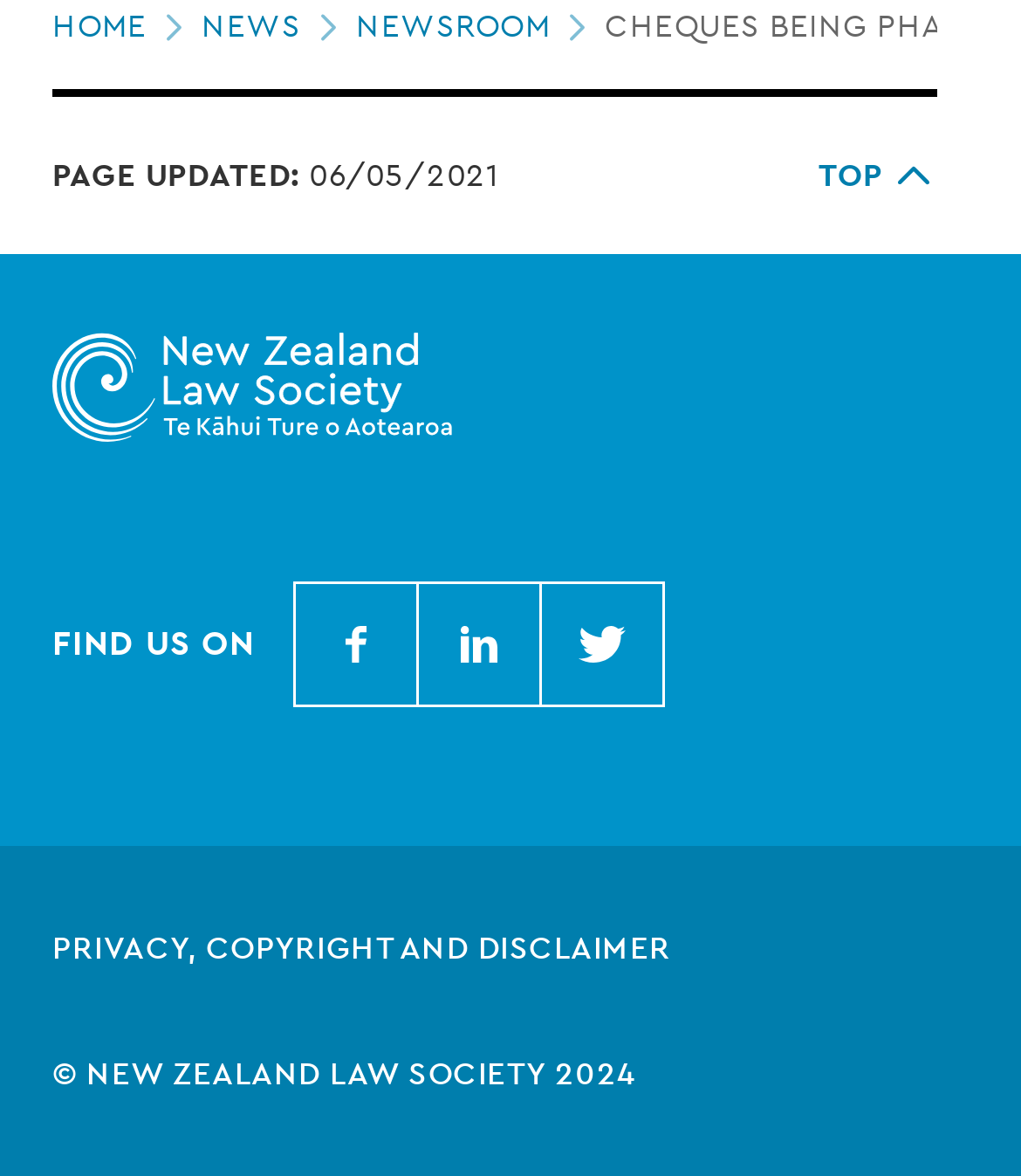Please provide the bounding box coordinates for the element that needs to be clicked to perform the instruction: "visit newsroom". The coordinates must consist of four float numbers between 0 and 1, formatted as [left, top, right, bottom].

[0.349, 0.002, 0.592, 0.042]